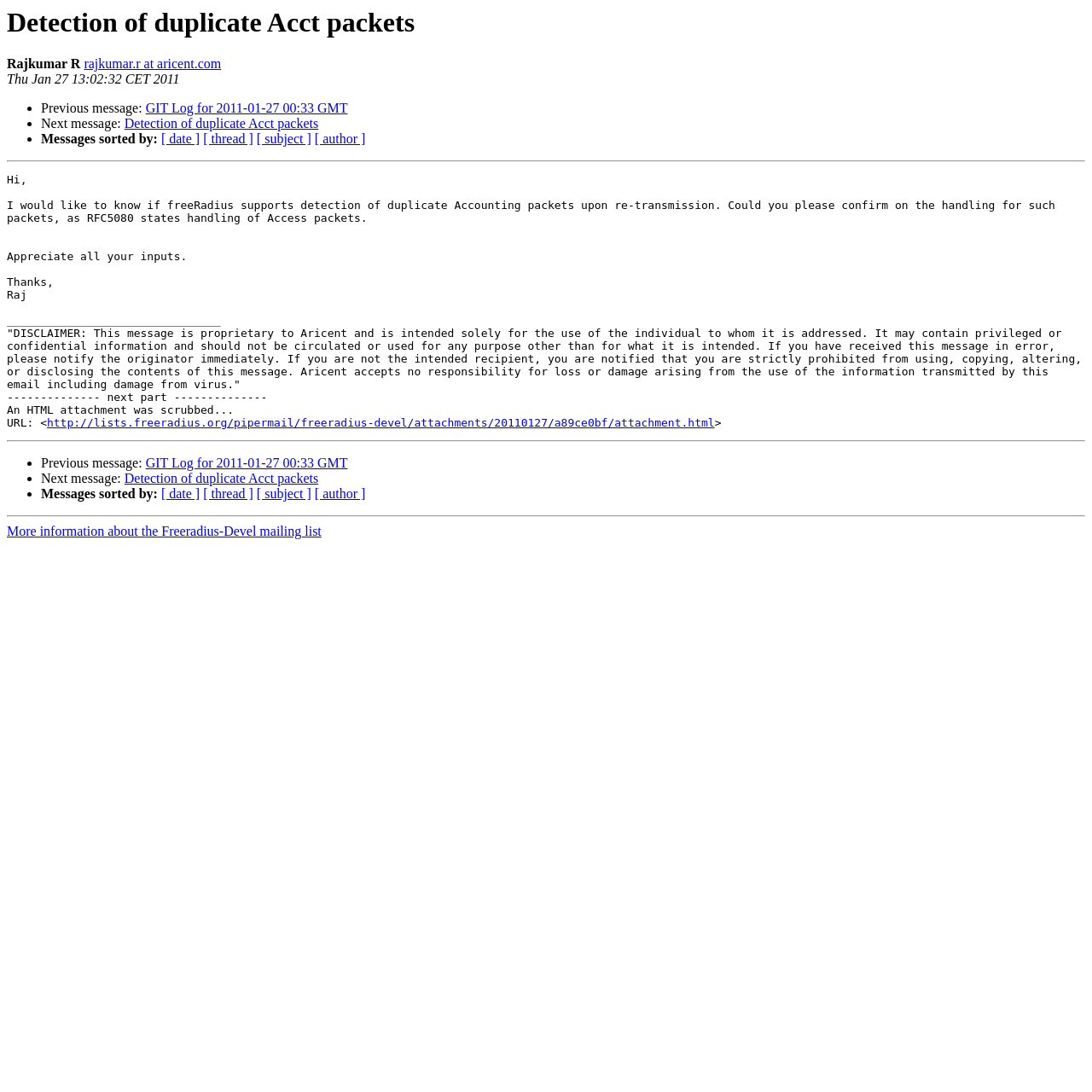Please identify and generate the text content of the webpage's main heading.

Detection of duplicate Acct packets